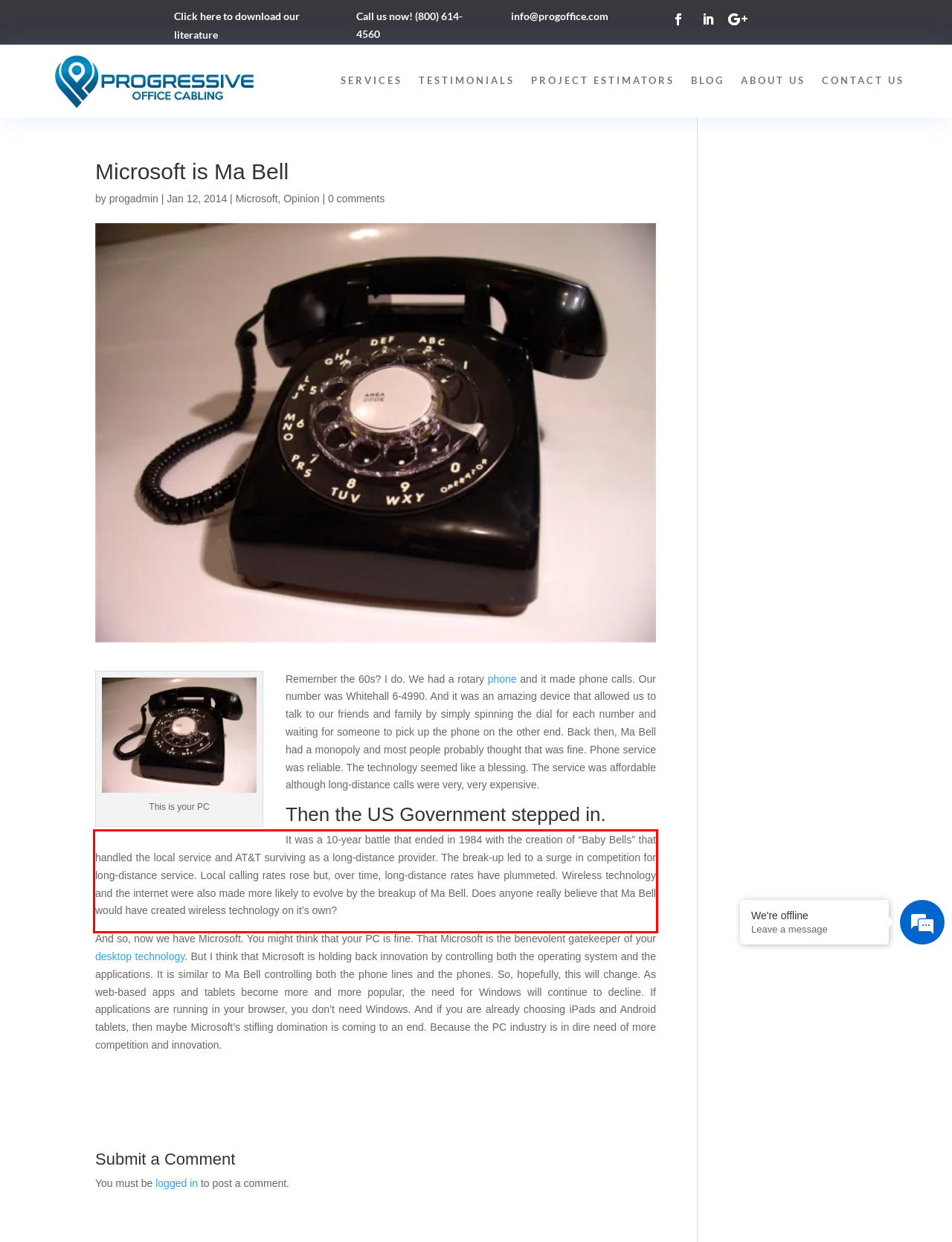You are given a webpage screenshot with a red bounding box around a UI element. Extract and generate the text inside this red bounding box.

It was a 10-year battle that ended in 1984 with the creation of “Baby Bells” that handled the local service and AT&T surviving as a long-distance provider. The break-up led to a surge in competition for long-distance service. Local calling rates rose but, over time, long-distance rates have plummeted. Wireless technology and the internet were also made more likely to evolve by the breakup of Ma Bell. Does anyone really believe that Ma Bell would have created wireless technology on it’s own?